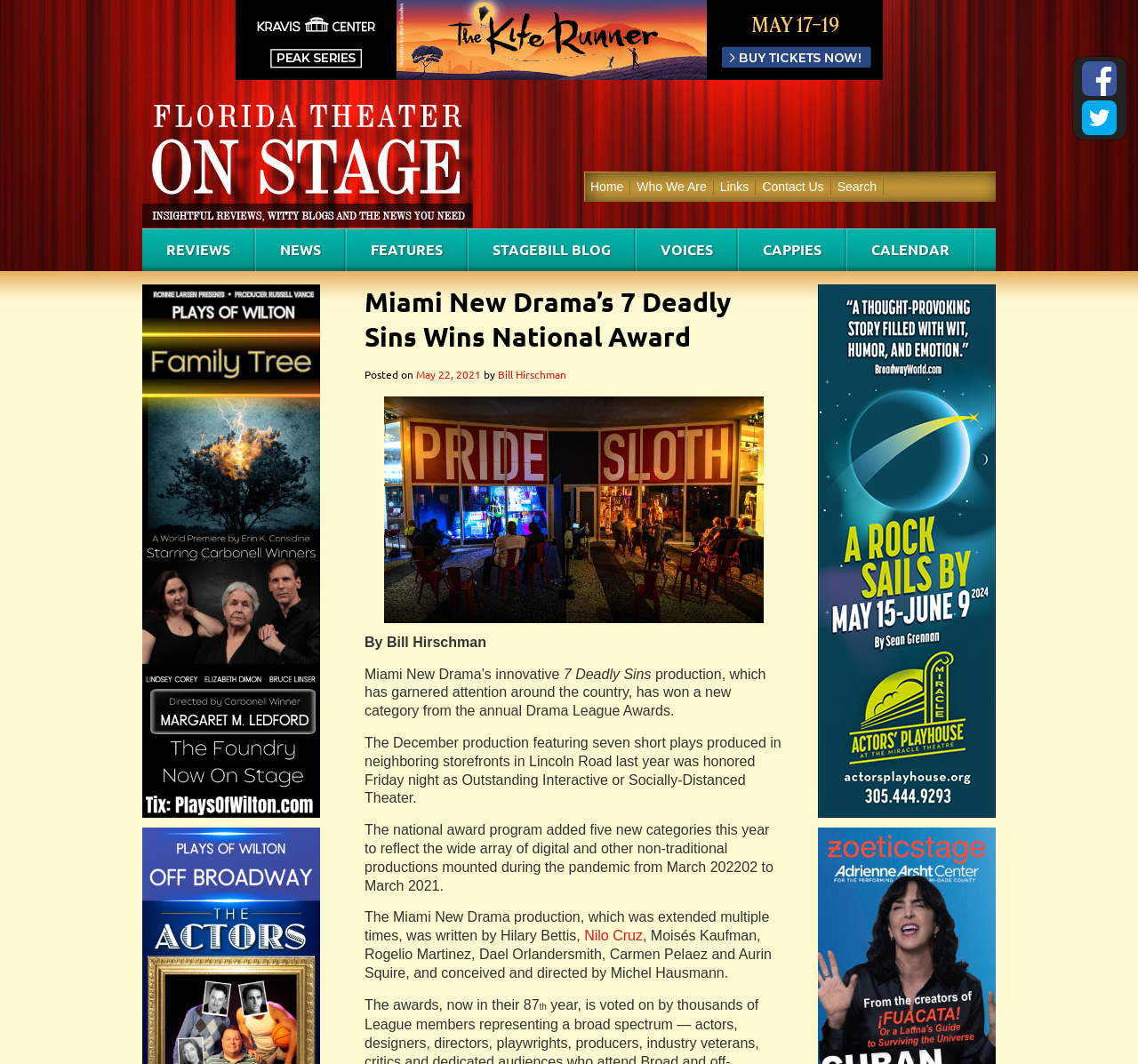Your task is to find and give the main heading text of the webpage.

Miami New Drama’s 7 Deadly Sins Wins National Award